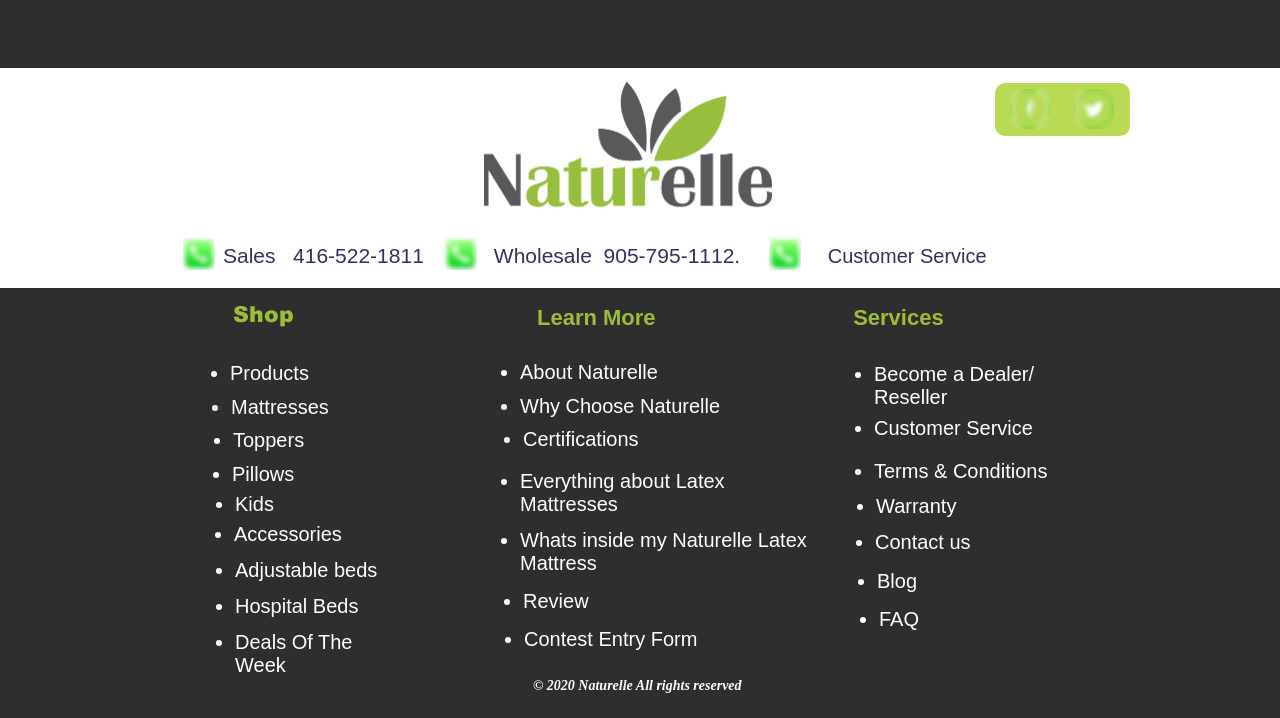Carefully observe the image and respond to the question with a detailed answer:
How many social media links are there?

There are two social media links, one for Facebook and one for Twitter, located at the top right of the webpage with bounding box coordinates of [0.789, 0.124, 0.82, 0.18] and [0.839, 0.124, 0.87, 0.18] respectively.